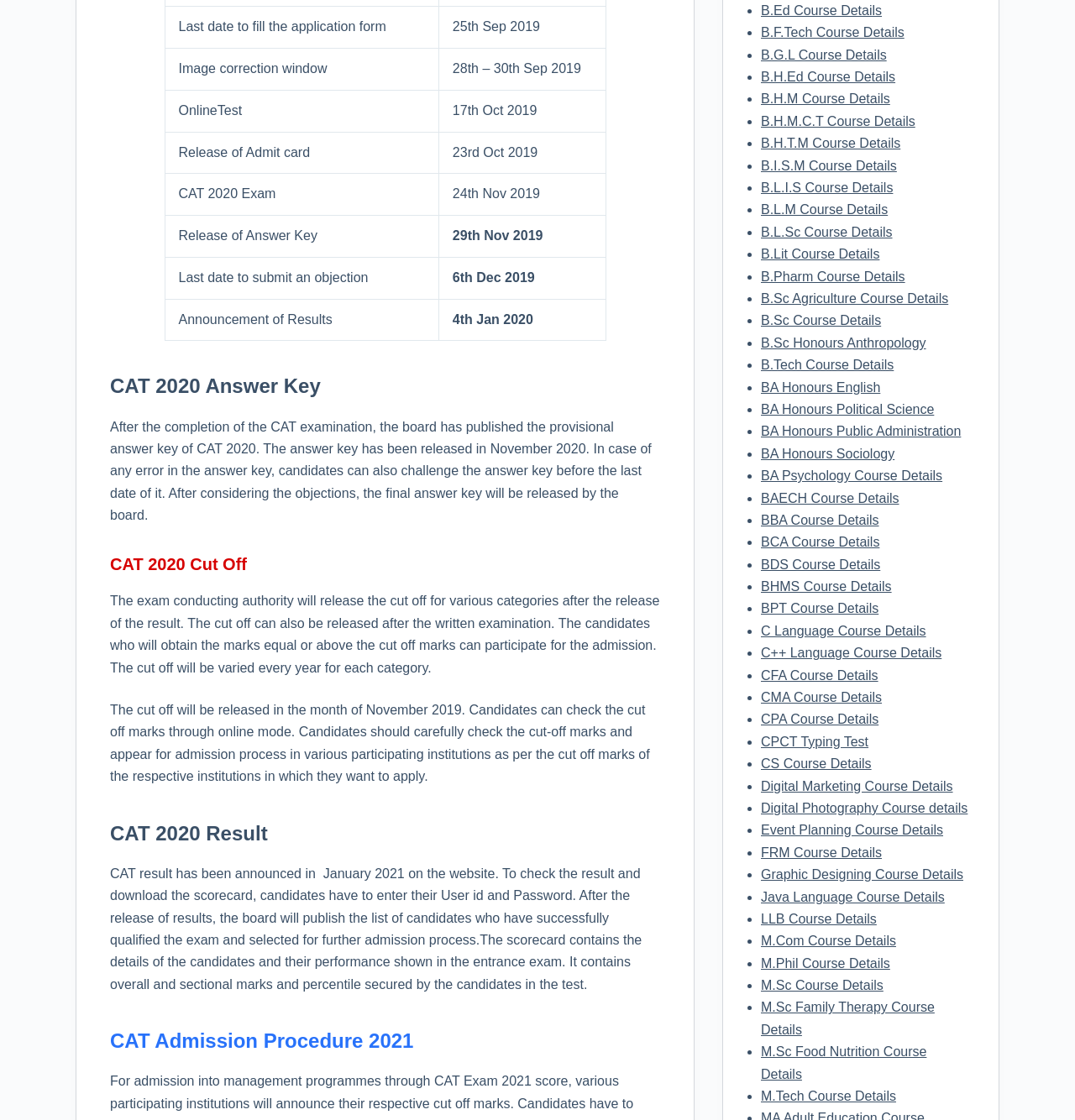Using the provided element description "M.Sc Family Therapy Course Details", determine the bounding box coordinates of the UI element.

[0.708, 0.893, 0.869, 0.926]